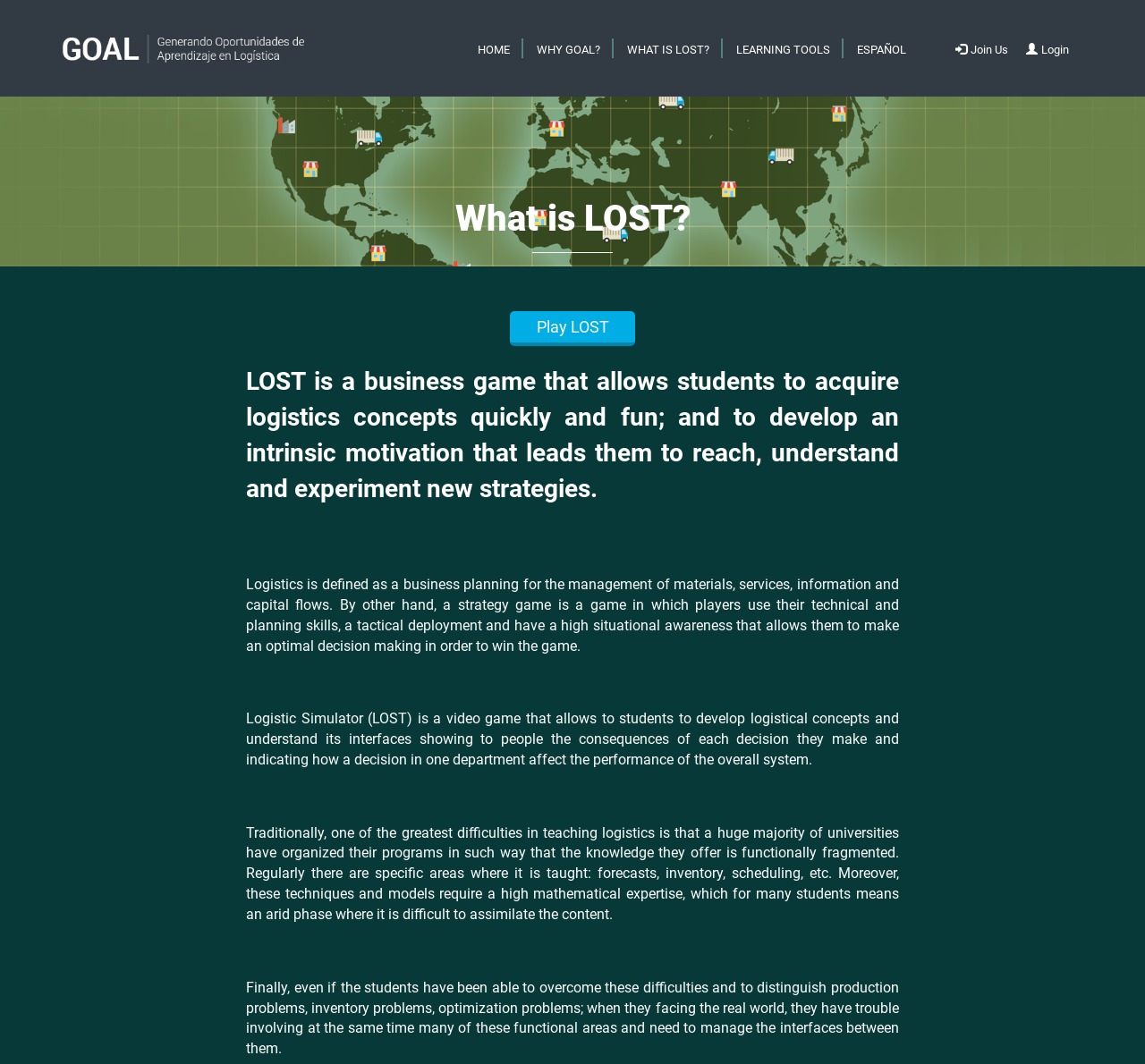Give a detailed explanation of the elements present on the webpage.

The webpage is about a business game called LOST, which stands for Logistics Simulator. At the top left corner, there is a brand image with a link to the brand. Next to it, there is a navigation menu with links to HOME, WHY GOAL?, WHAT IS LOST?, LEARNING TOOLS, ESPAÑOL, Join Us, and Login.

Below the navigation menu, there is a heading that reads "What is LOST?" followed by a horizontal separator line. Underneath the separator, there is a link to "Play LOST" and a brief description of the game, which is a business game that allows students to acquire logistics concepts quickly and have fun while developing an intrinsic motivation to learn new strategies.

The main content of the page is divided into four paragraphs of text. The first paragraph explains that logistics is the business planning for the management of materials, services, information, and capital flows, and that a strategy game requires technical and planning skills, tactical deployment, and situational awareness to make optimal decisions.

The second paragraph describes the Logistic Simulator (LOST) as a video game that allows students to develop logistical concepts and understand the consequences of their decisions, showing how a decision in one department affects the overall system.

The third paragraph discusses the difficulties in teaching logistics, such as fragmented knowledge and high mathematical expertise required, making it difficult for students to assimilate the content.

The fourth and final paragraph explains that even if students overcome these difficulties, they still struggle to involve multiple functional areas and manage interfaces between them when facing real-world problems.